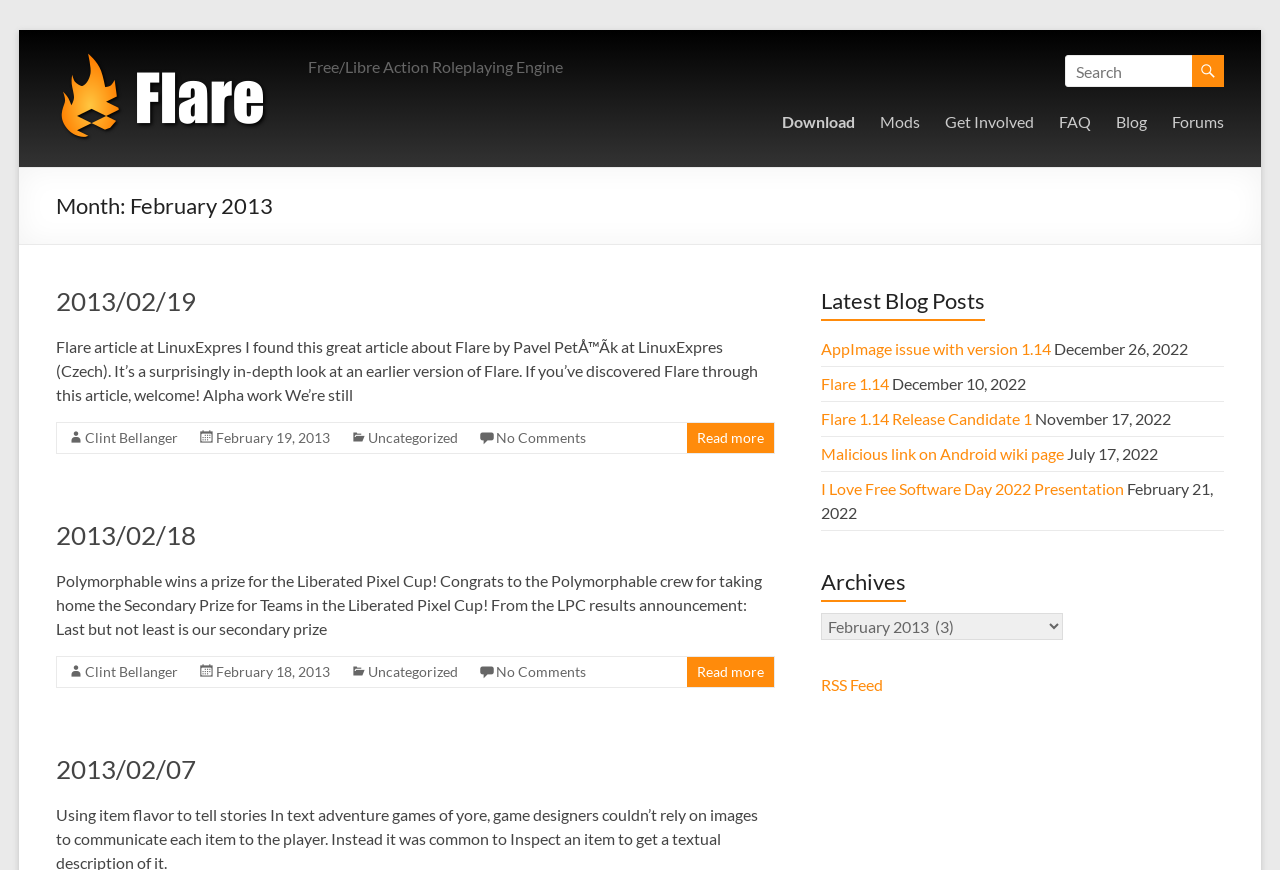Please identify the bounding box coordinates of the region to click in order to complete the task: "Search for something". The coordinates must be four float numbers between 0 and 1, specified as [left, top, right, bottom].

[0.832, 0.063, 0.933, 0.1]